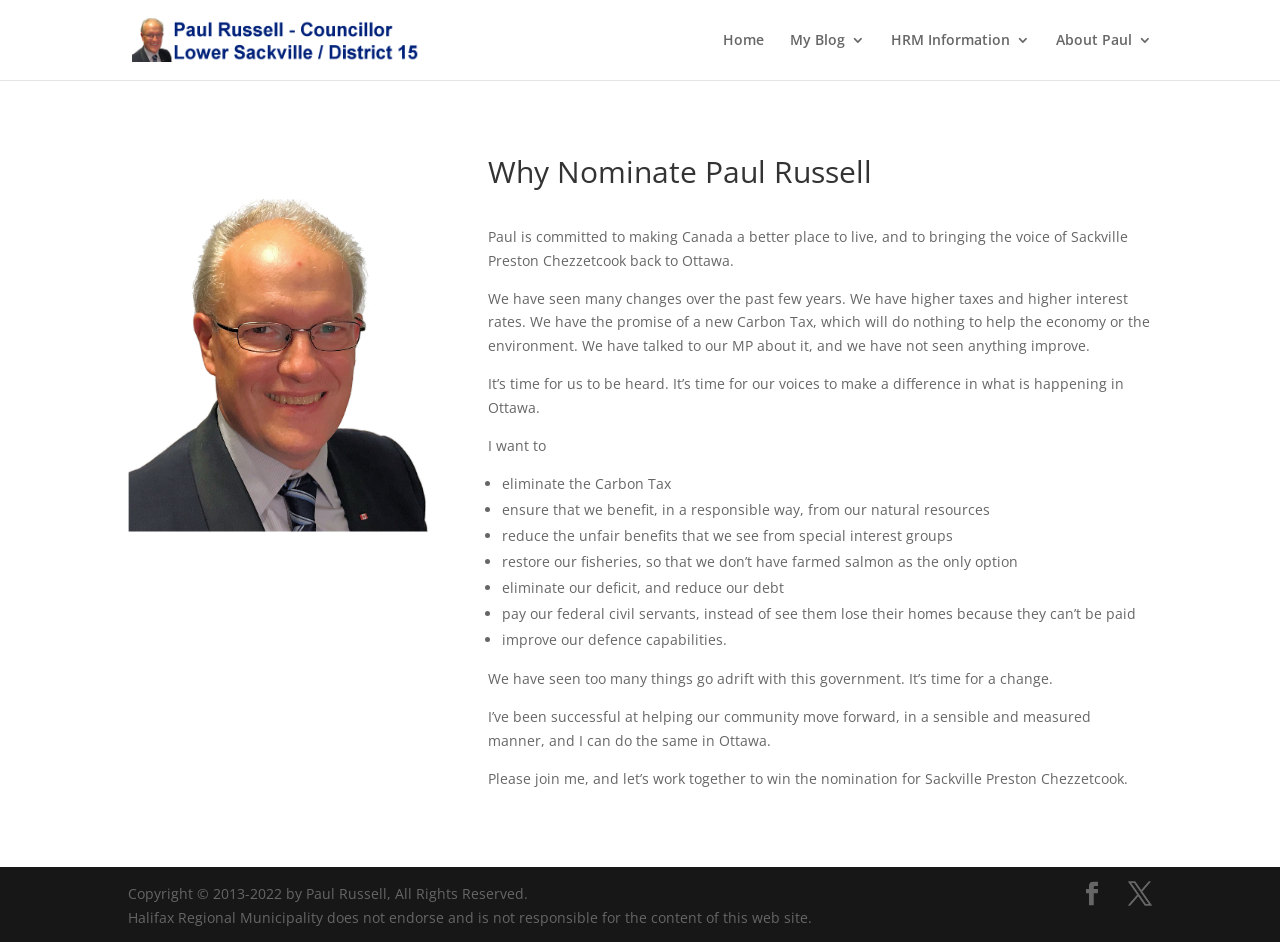Based on what you see in the screenshot, provide a thorough answer to this question: What is Paul Russell's goal?

Based on the webpage content, Paul Russell is committed to making Canada a better place to live, and to bringing the voice of Sackville Preston Chezzetcook back to Ottawa. This is stated in the second paragraph of the webpage.